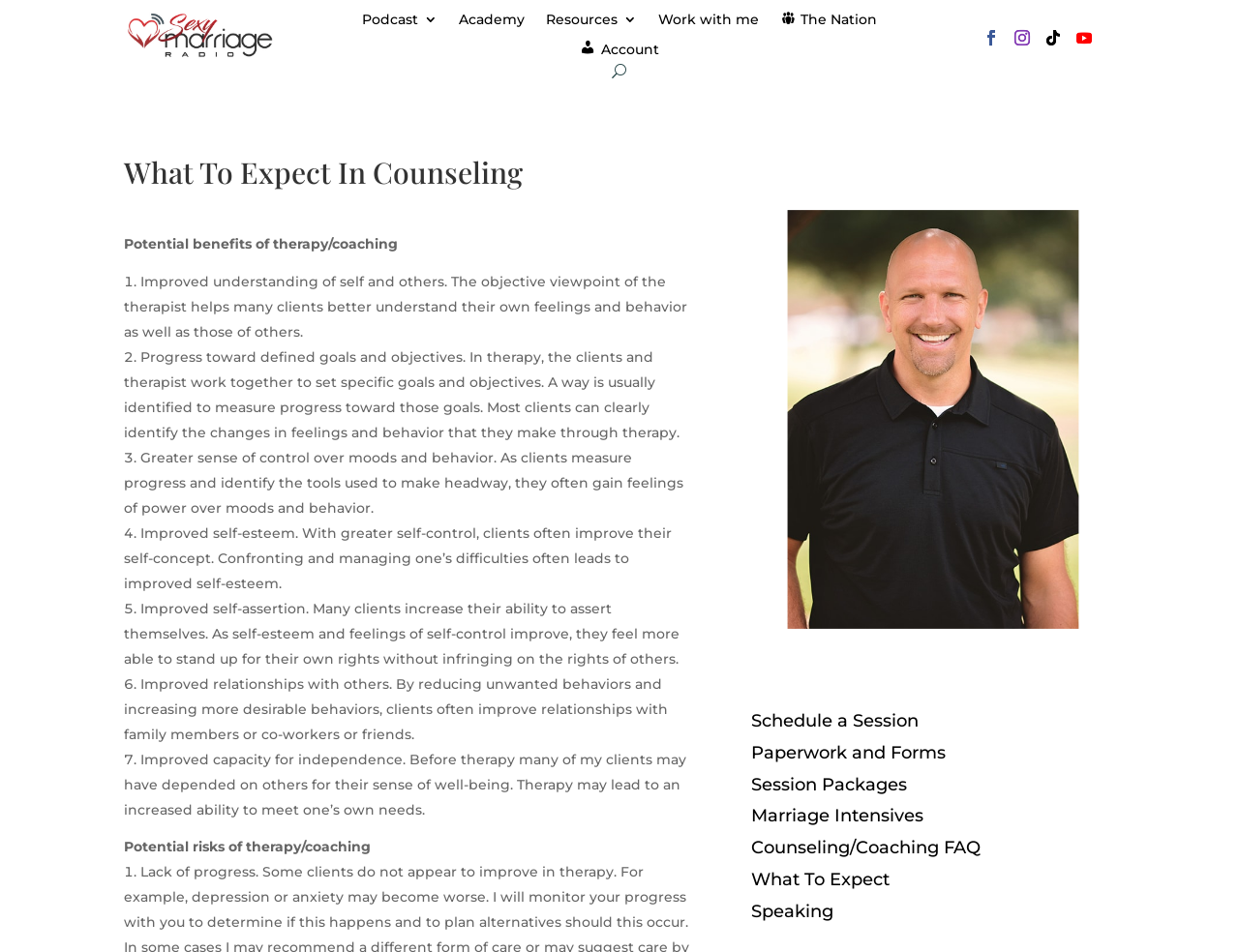Based on the element description Counseling/Coaching FAQ, identify the bounding box of the UI element in the given webpage screenshot. The coordinates should be in the format (top-left x, top-left y, bottom-right x, bottom-right y) and must be between 0 and 1.

[0.606, 0.879, 0.792, 0.902]